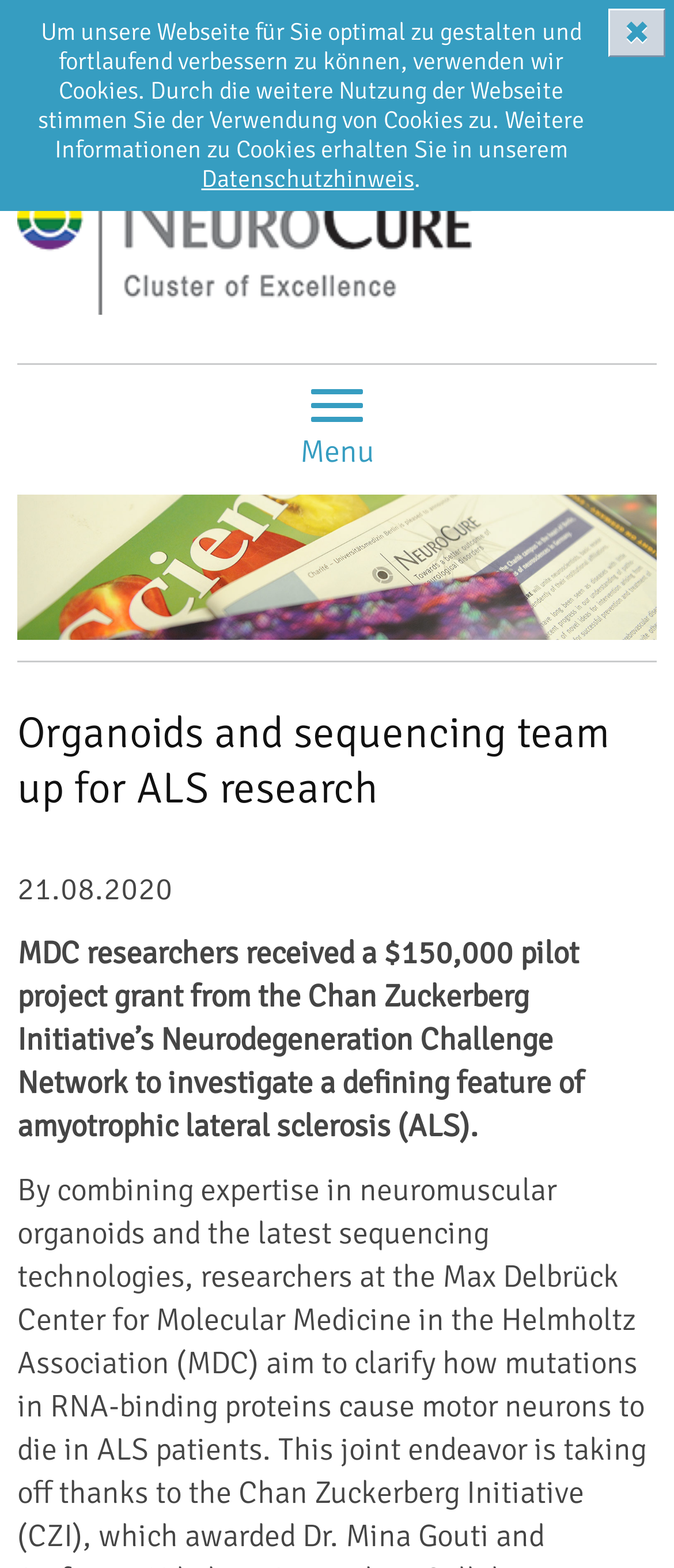Using the element description provided, determine the bounding box coordinates in the format (top-left x, top-left y, bottom-right x, bottom-right y). Ensure that all values are floating point numbers between 0 and 1. Element description: Menu

[0.423, 0.248, 0.577, 0.3]